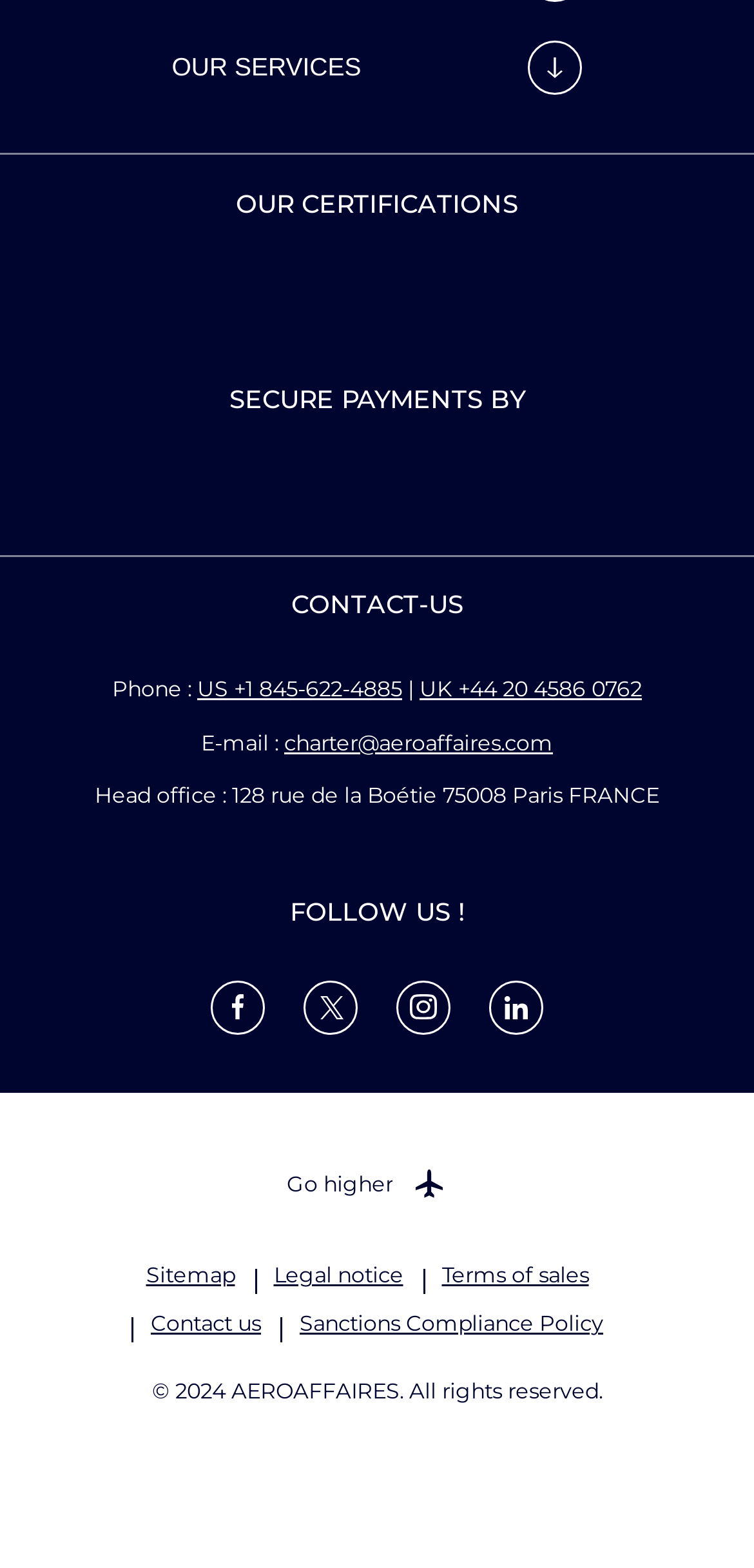How many social media platforms are linked on the webpage?
Analyze the image and provide a thorough answer to the question.

I counted the number of social media links on the webpage, which are Facebook, Twitter, Instagram, and Linkedin. There are 4 social media platforms linked on the webpage.